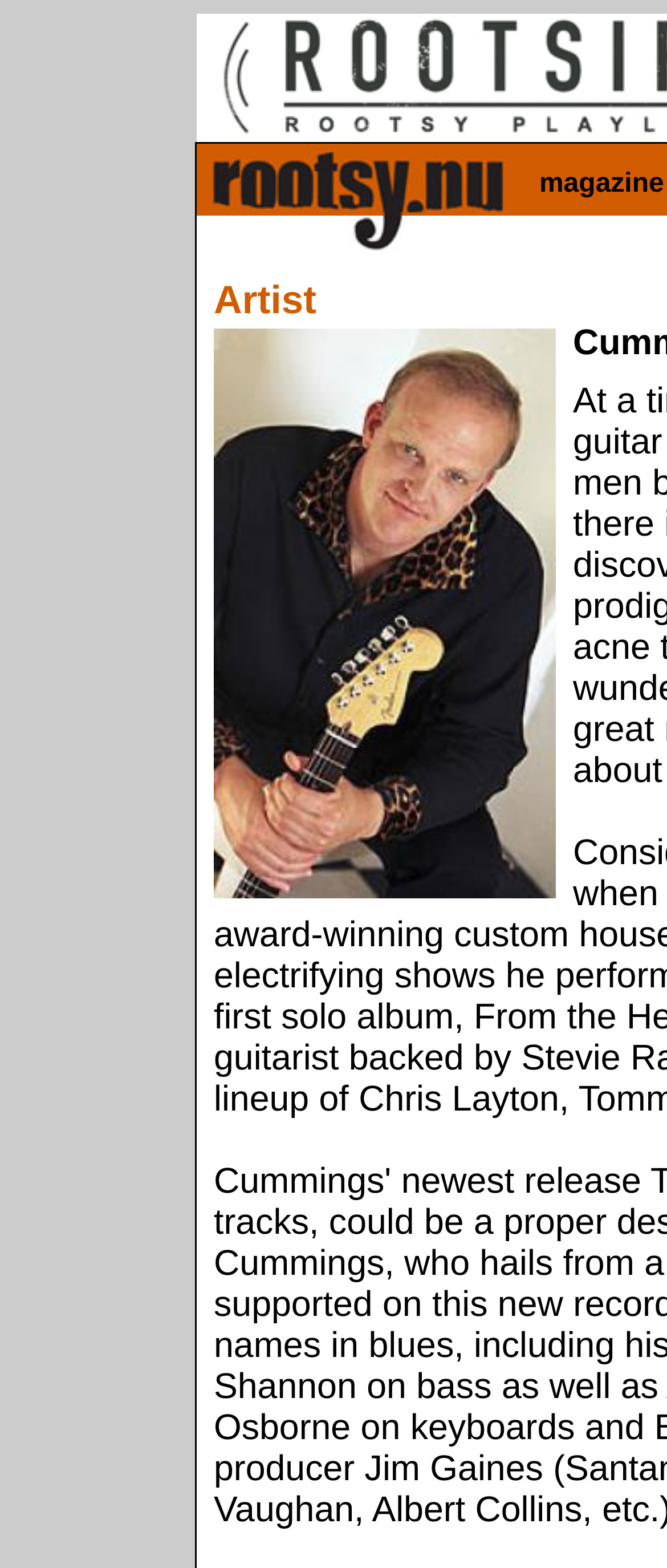Using the format (top-left x, top-left y, bottom-right x, bottom-right y), and given the element description, identify the bounding box coordinates within the screenshot: magazine

[0.808, 0.108, 0.995, 0.127]